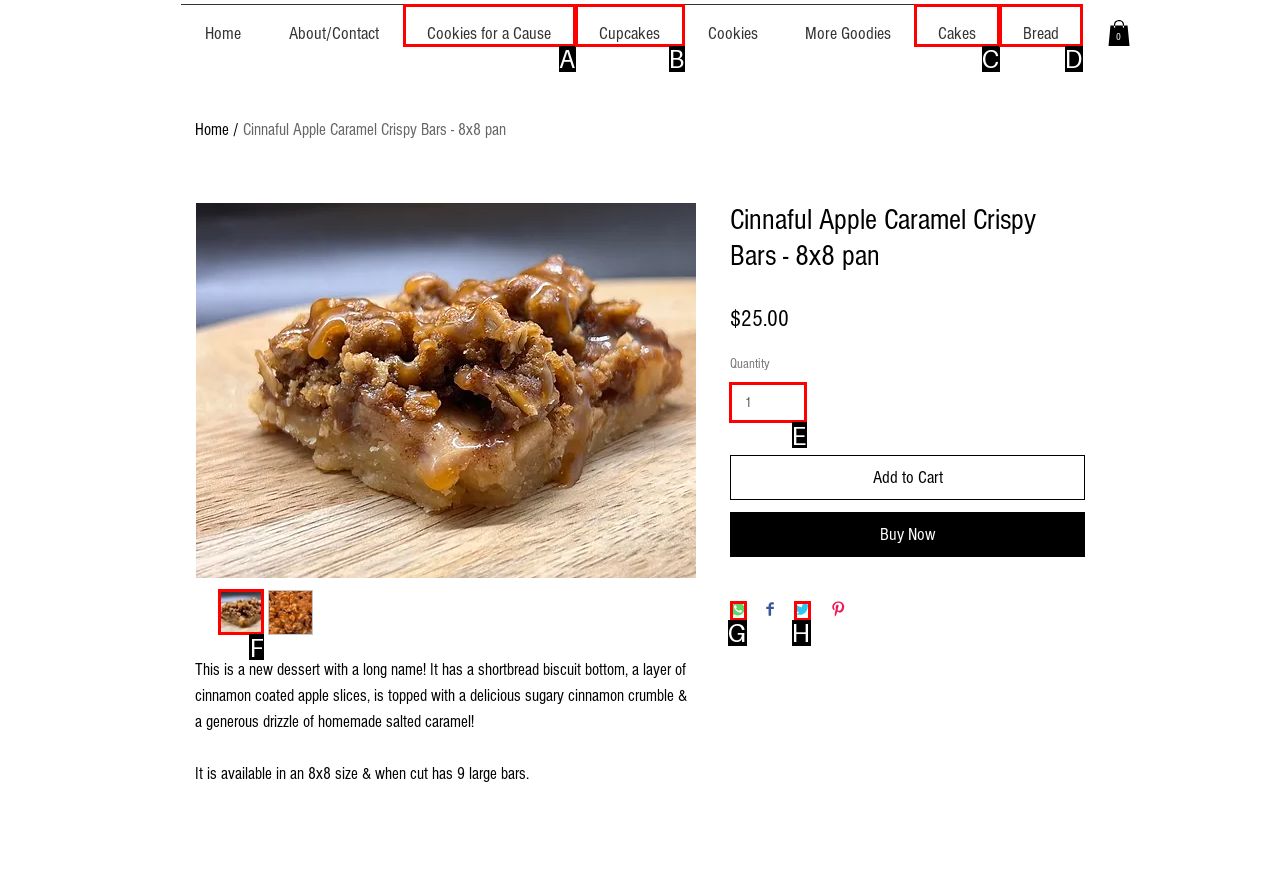Tell me the letter of the UI element I should click to accomplish the task: Change the quantity based on the choices provided in the screenshot.

E